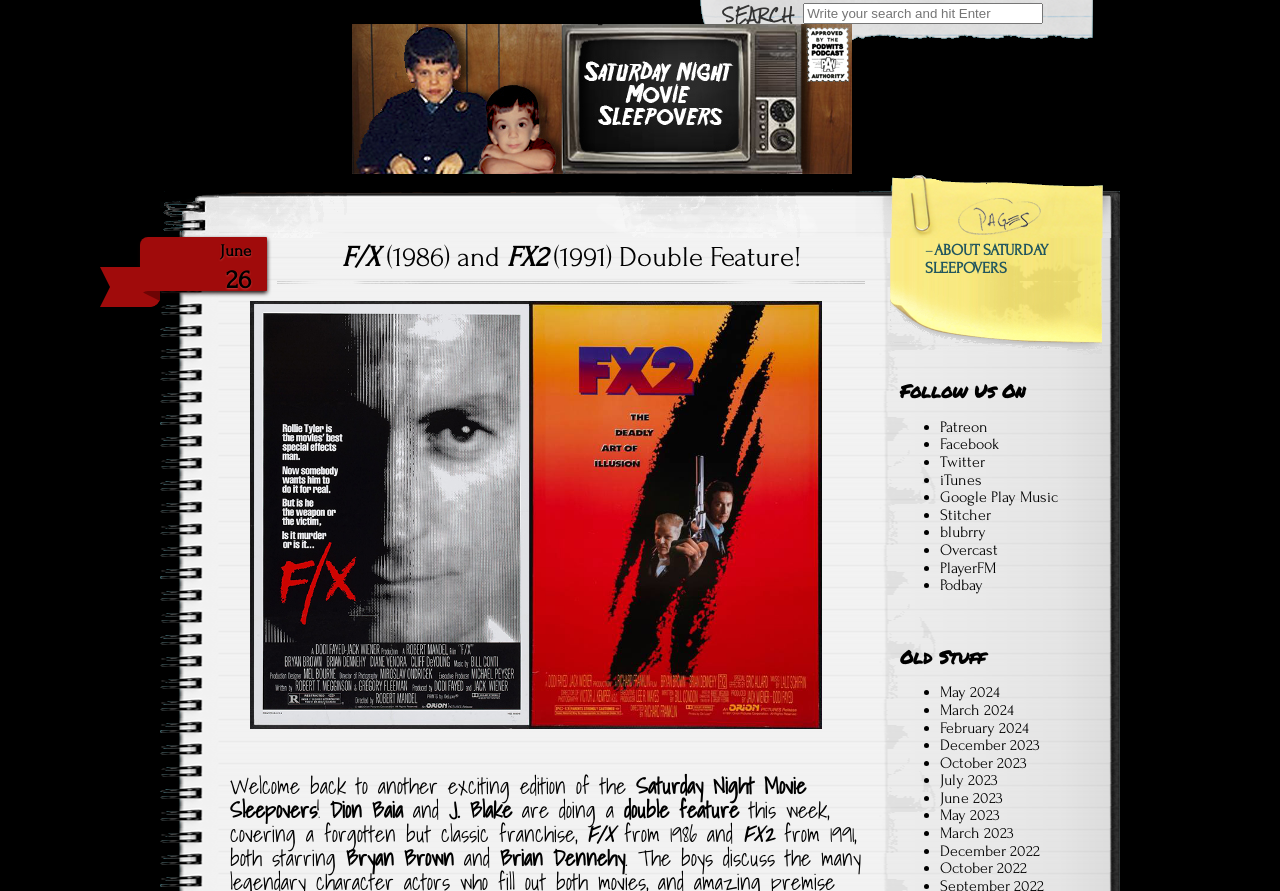Provide the bounding box coordinates of the HTML element this sentence describes: "blubrry". The bounding box coordinates consist of four float numbers between 0 and 1, i.e., [left, top, right, bottom].

[0.734, 0.587, 0.77, 0.608]